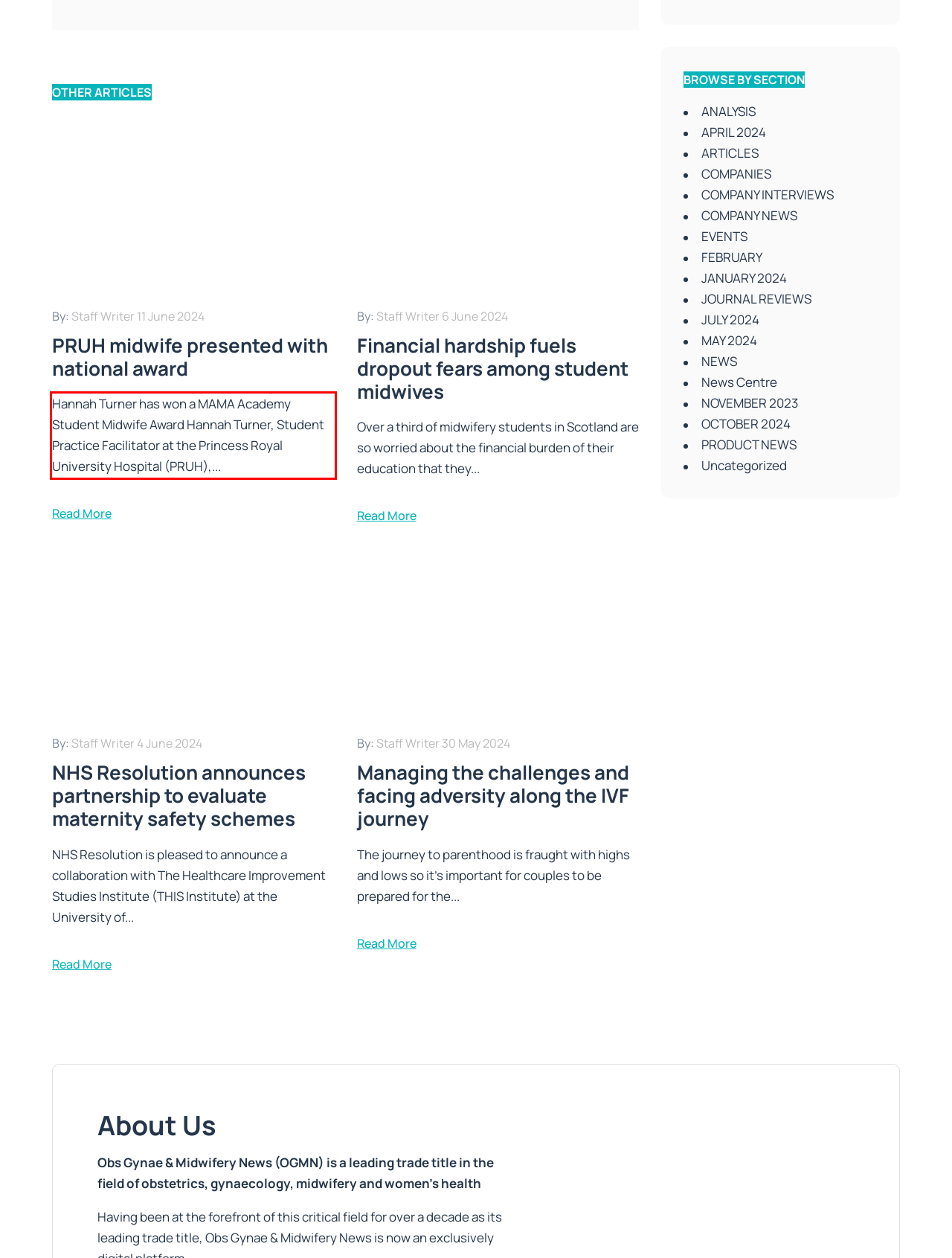You are provided with a screenshot of a webpage that includes a red bounding box. Extract and generate the text content found within the red bounding box.

Hannah Turner has won a MAMA Academy Student Midwife Award Hannah Turner, Student Practice Facilitator at the Princess Royal University Hospital (PRUH),...